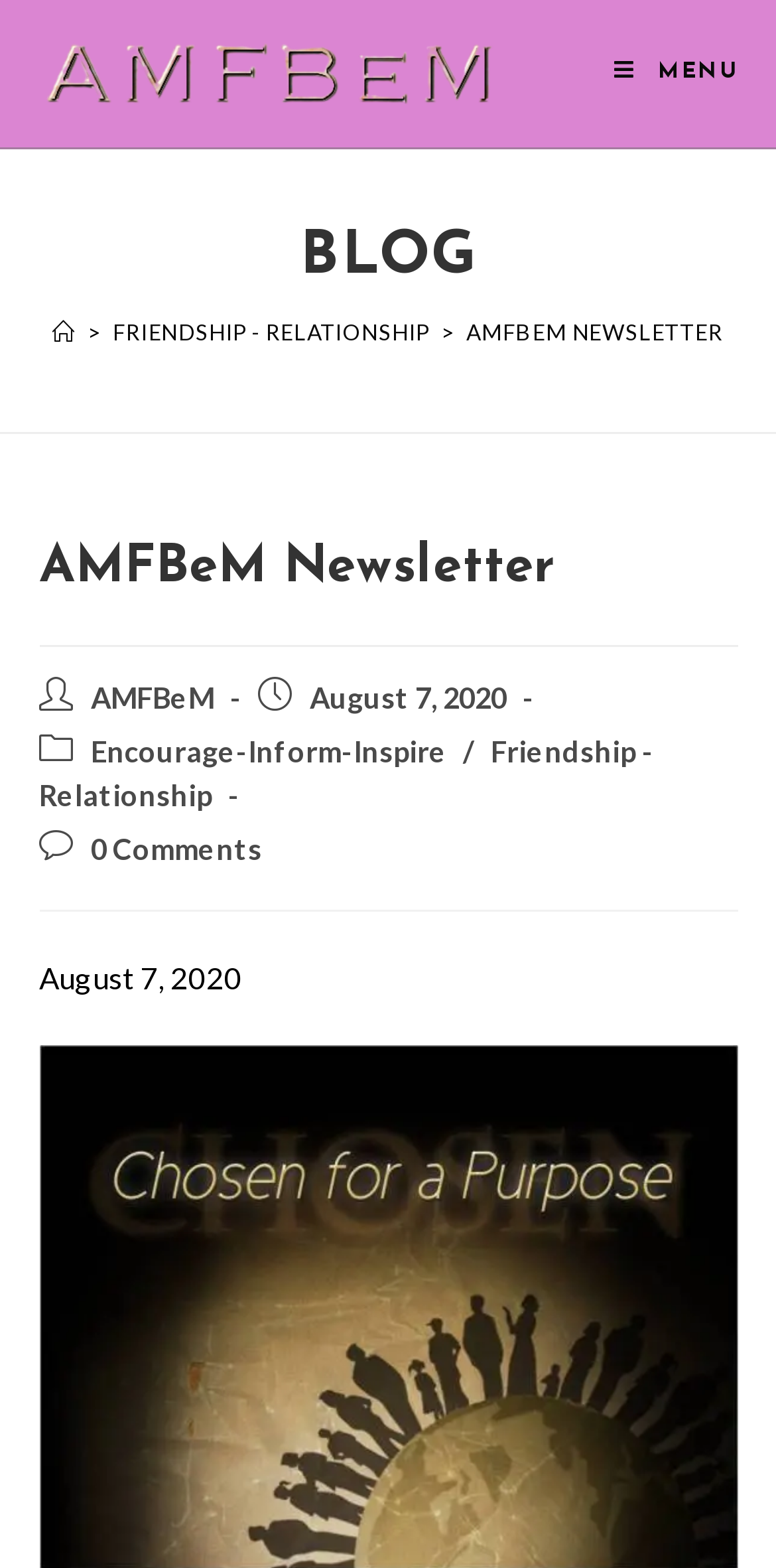Can you specify the bounding box coordinates for the region that should be clicked to fulfill this instruction: "go to main page".

None